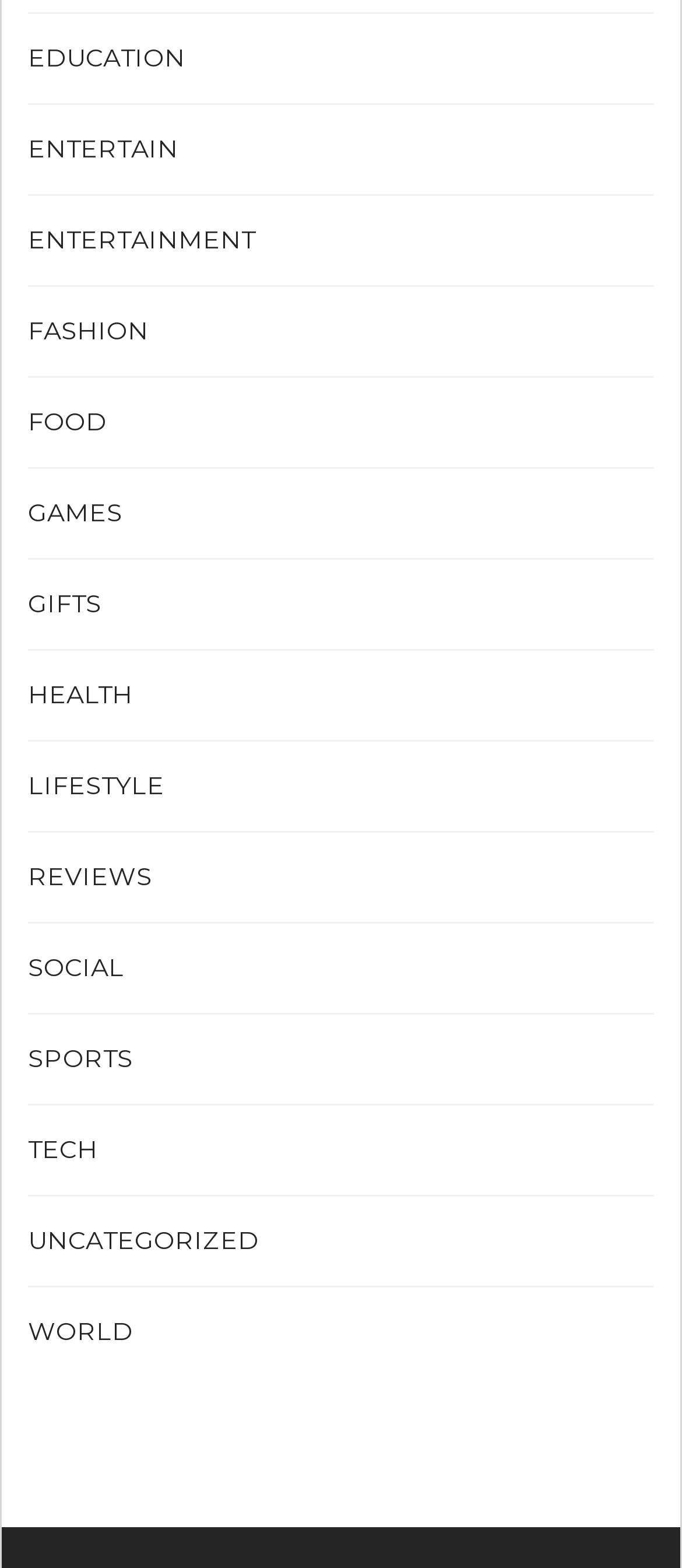Is there a category for SPORTS on this website?
Analyze the image and provide a thorough answer to the question.

I scanned the list of links on the webpage and found that there is a category for SPORTS, which is located near the bottom of the list.